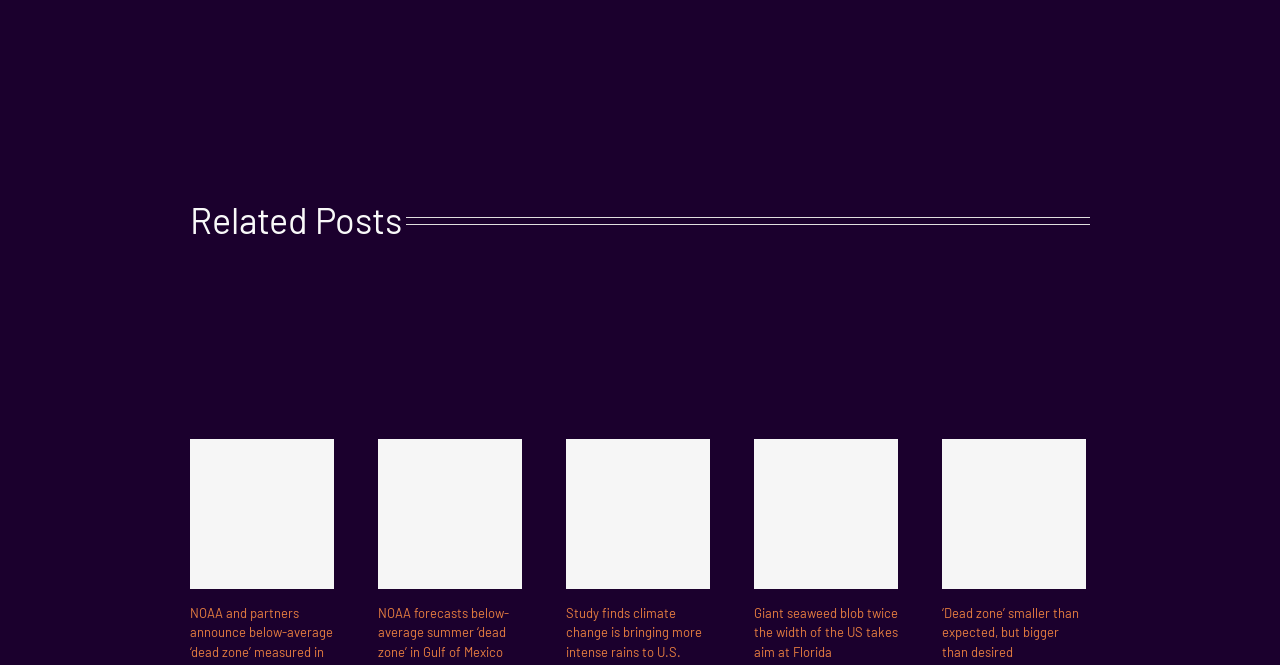How many related posts are there?
Provide a detailed and extensive answer to the question.

I counted the number of generic elements with 'hasPopup: menu' and found 5 of them, each containing a related post.